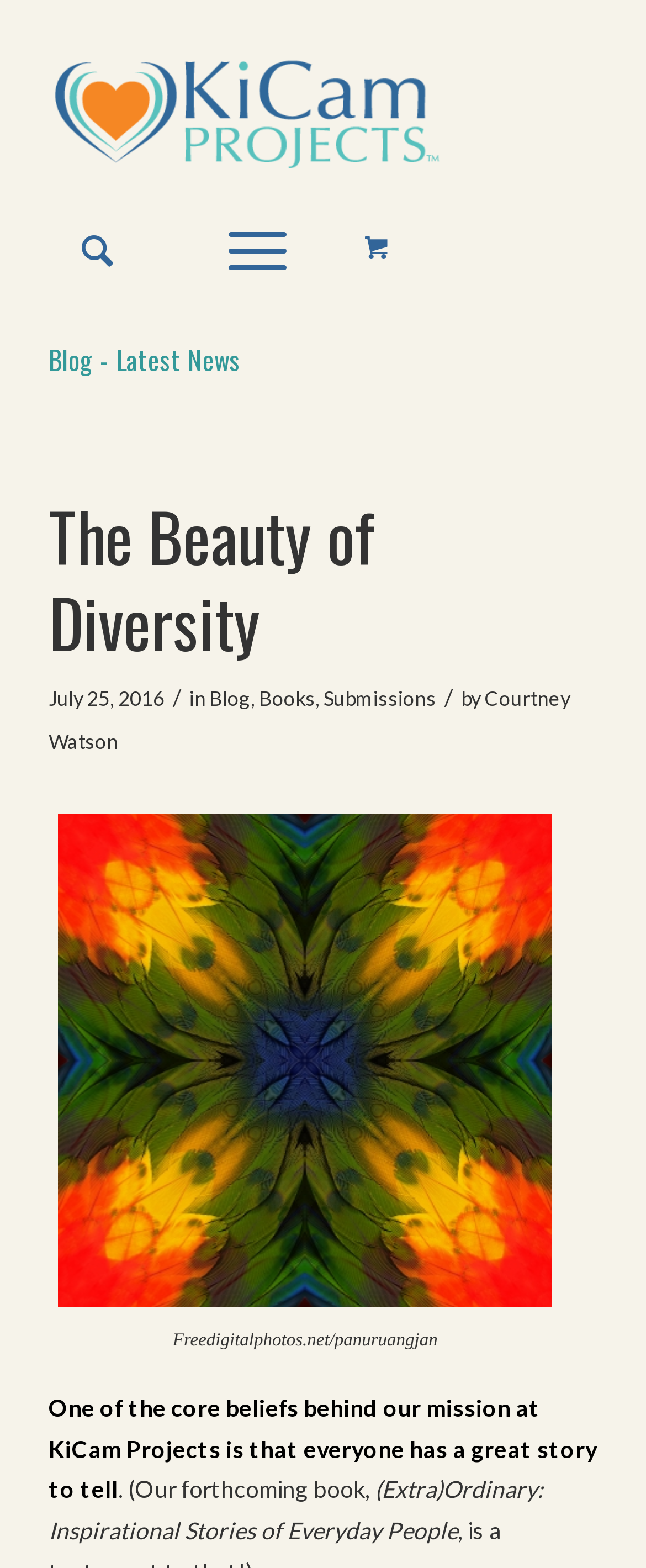Describe every aspect of the webpage in a detailed manner.

The webpage is titled "The Beauty of Diversity - KiCam Projects" and features a logo of KiCam Projects at the top left corner. Below the logo, there are two menu items, "Search" and "Menu", positioned side by side. To the right of these menu items, there is a link labeled "0".

The main content of the webpage is divided into sections. At the top, there is a header section with a heading "The Beauty of Diversity" and a timestamp "July 25, 2016" below it. Below the timestamp, there are links to "Blog", "Books", and "Submissions", separated by forward slashes.

Below the header section, there is an image attributed to "Freedigitalphotos.net/panuruangjan" with a caption. The image takes up most of the width of the page.

Below the image, there is a paragraph of text that describes the core belief of KiCam Projects, stating that everyone has a great story to tell. The text also mentions a forthcoming book titled "(Extra)Ordinary: Inspirational Stories of Everyday People".